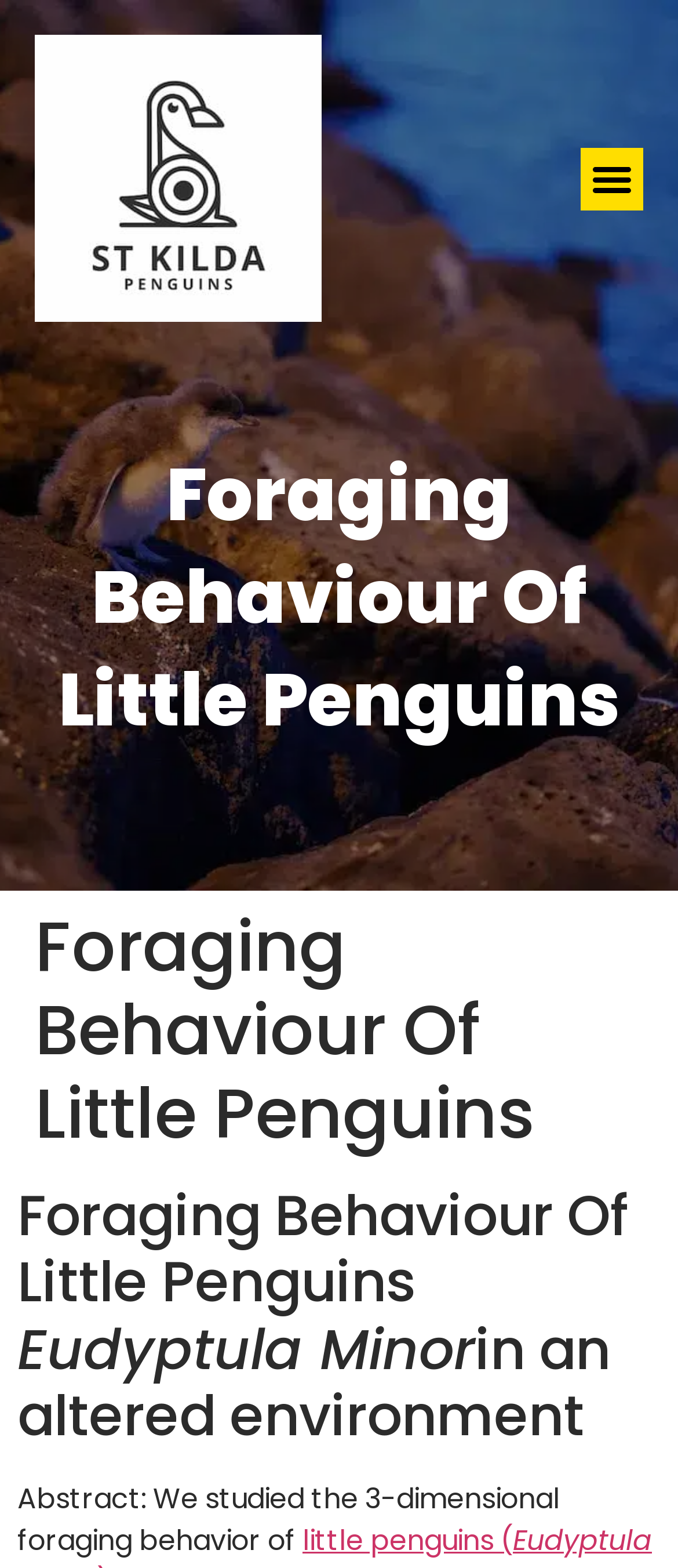Write a detailed summary of the webpage, including text, images, and layout.

The webpage is about the foraging behavior of little penguins in an altered environment. At the top left of the page, there is a link. To the right of the link, there is a button labeled "Menu Toggle". Below the link and the button, there is a heading that reads "Foraging Behaviour Of Little Penguins". 

Below this heading, there are two more headings, one with the same title and another with a longer title that includes the scientific name "Eudyptula Minorin" and the phrase "an altered environment". 

At the bottom of the page, there is a paragraph of text labeled "Abstract" that summarizes the study, which is about the 3-dimensional foraging behavior of little penguins.